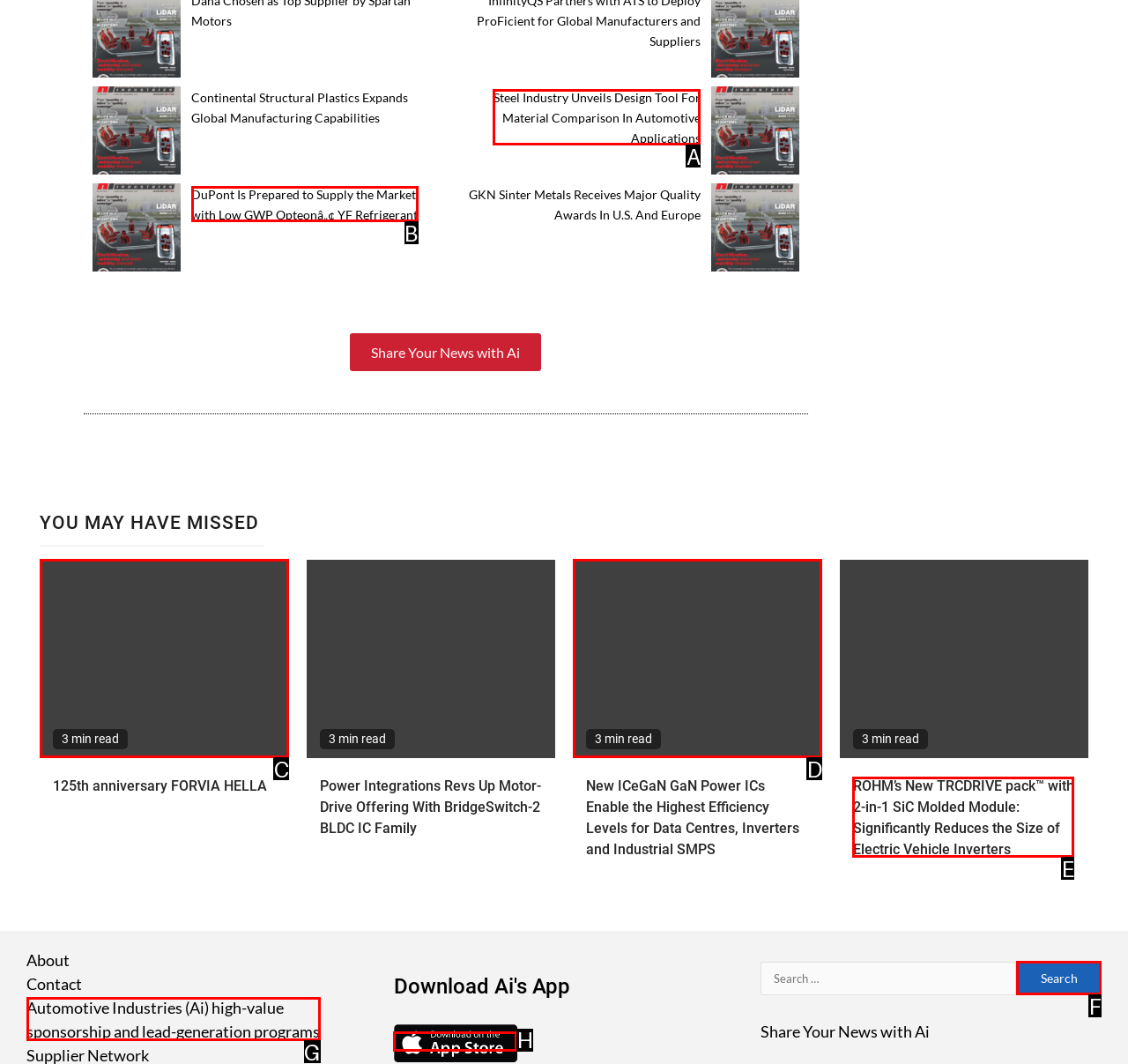Based on the description: parent_node: Search for: value="Search", select the HTML element that best fits. Reply with the letter of the correct choice from the options given.

F